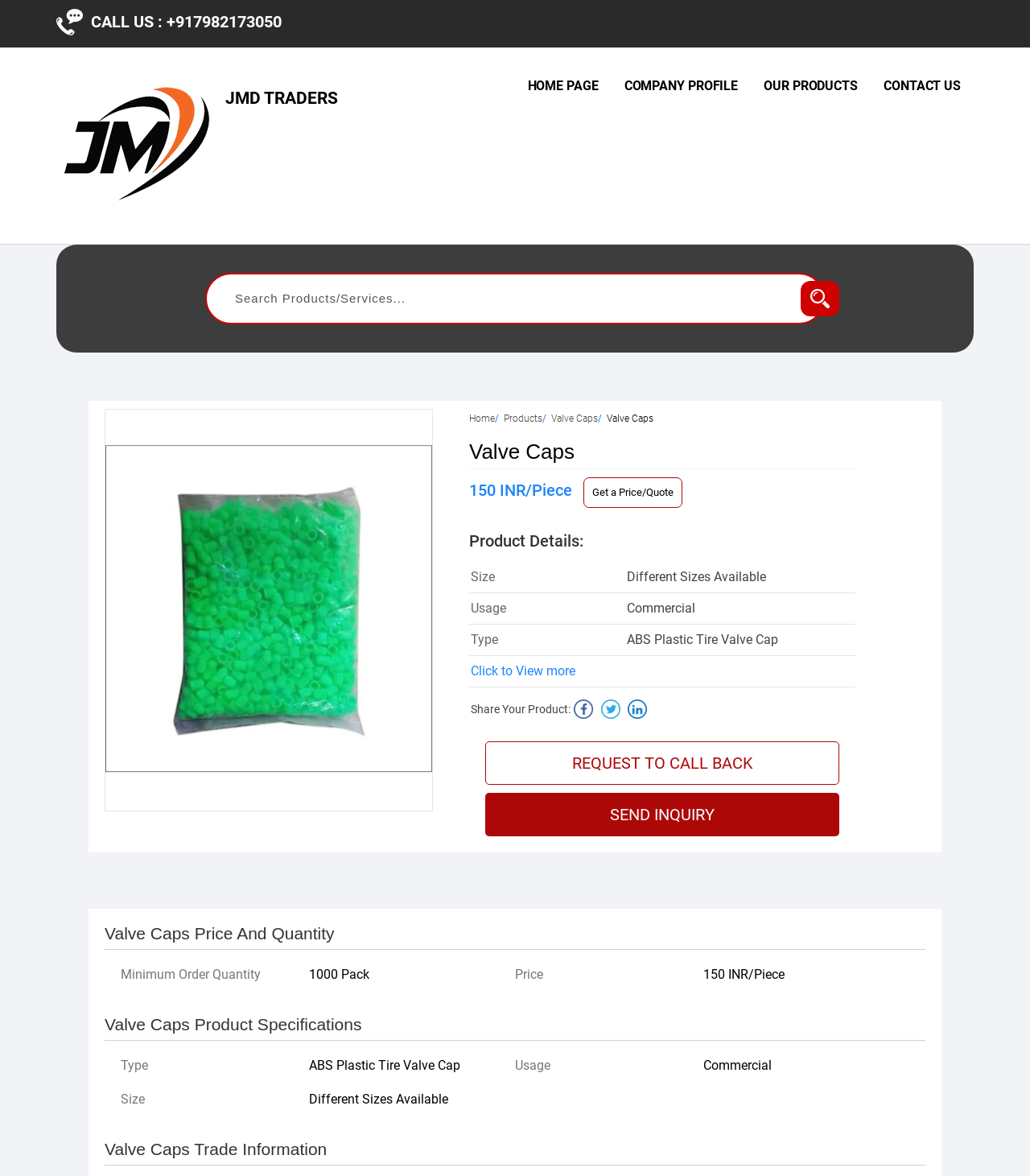Please locate the bounding box coordinates of the region I need to click to follow this instruction: "Click the 'Get a Price/Quote' link".

[0.566, 0.406, 0.662, 0.432]